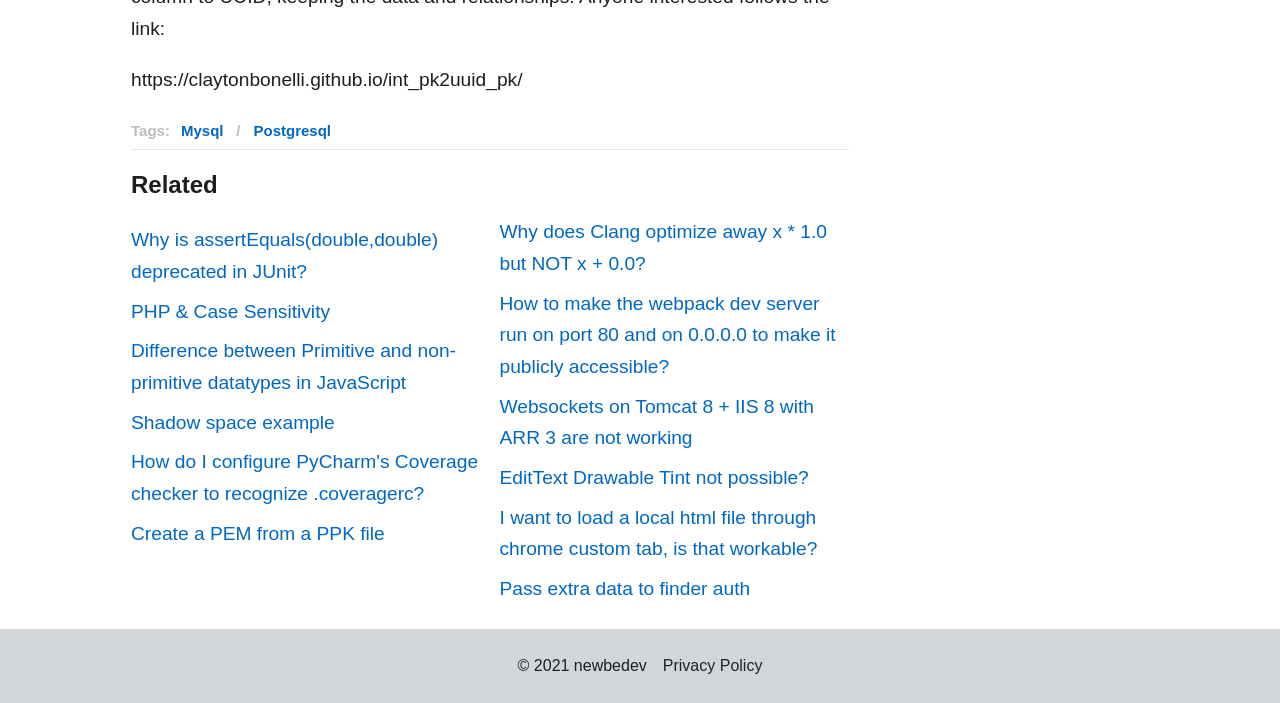Determine the bounding box coordinates of the UI element described by: "Shadow space example".

[0.102, 0.579, 0.375, 0.624]